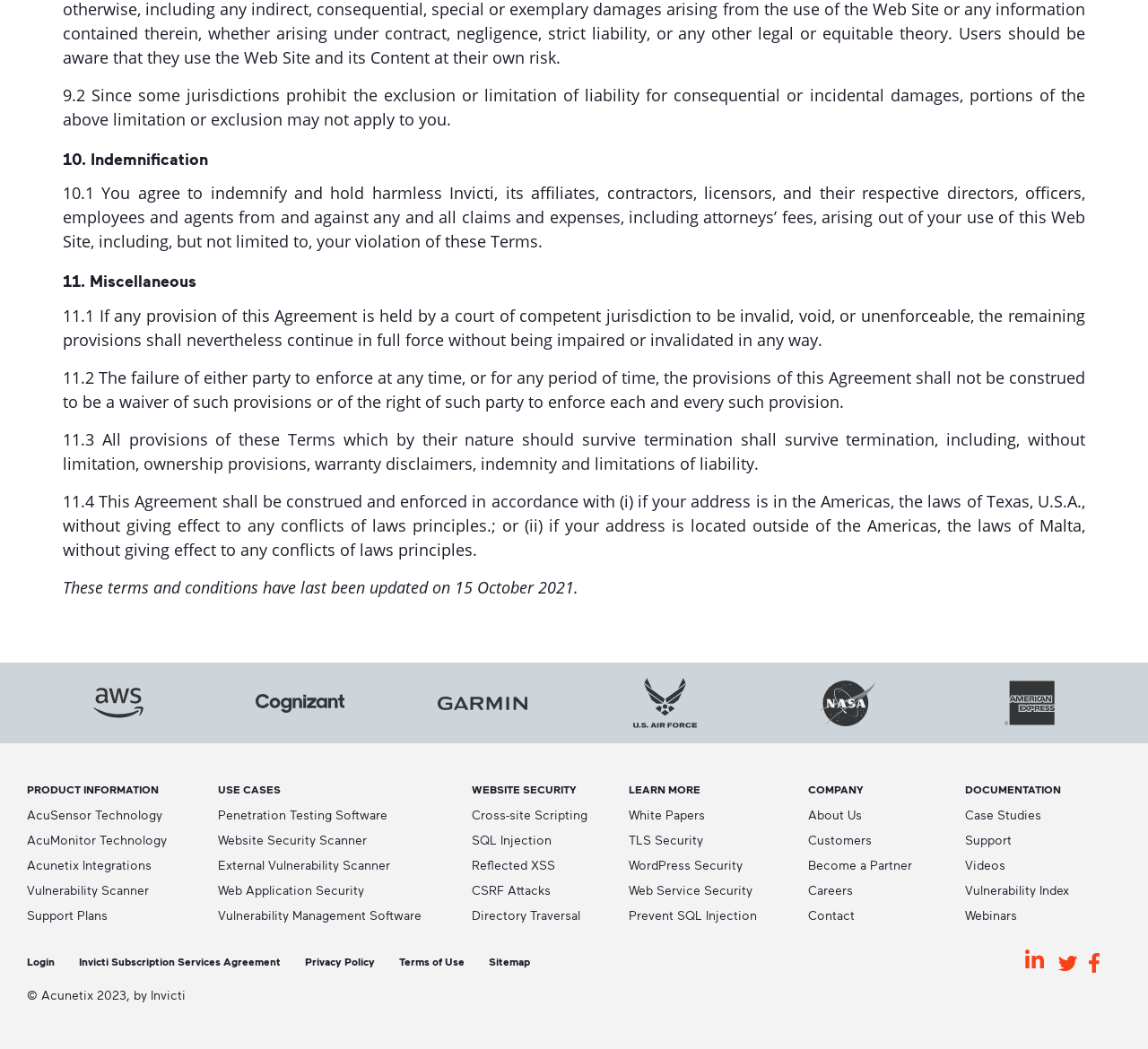Extract the bounding box of the UI element described as: "Invicti Subscription Services Agreement".

[0.069, 0.91, 0.245, 0.925]